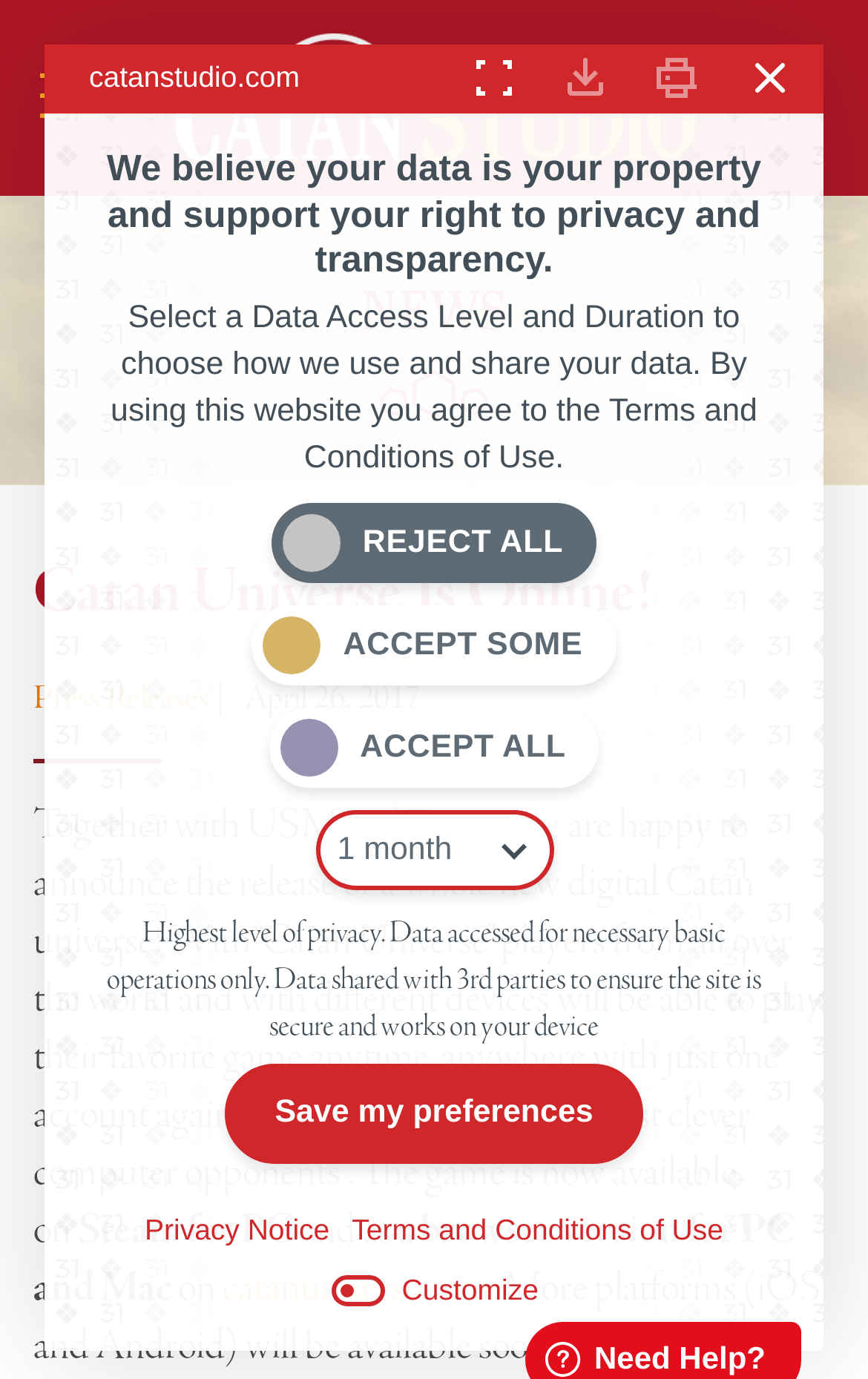What is the name of the digital Catan universe?
Please ensure your answer is as detailed and informative as possible.

Based on the webpage content, specifically the heading 'Catan Universe Is Online!' and the text 'Together with USM and Exozet, we are happy to announce the release of a whole new digital Catan universe!', it is clear that the name of the digital Catan universe is Catan Universe.